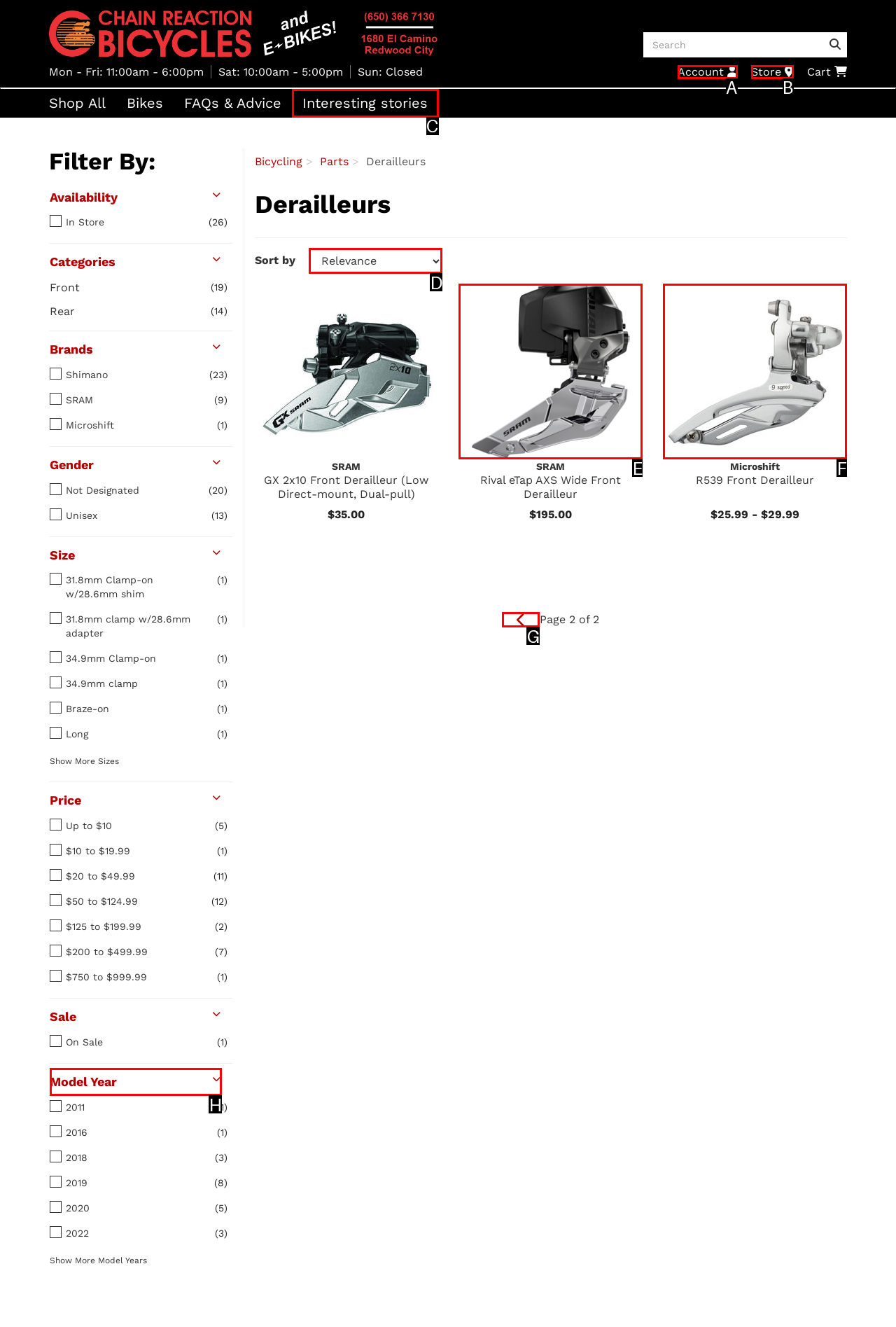From the given choices, determine which HTML element aligns with the description: name="submit" value="Submit Comment" Respond with the letter of the appropriate option.

None